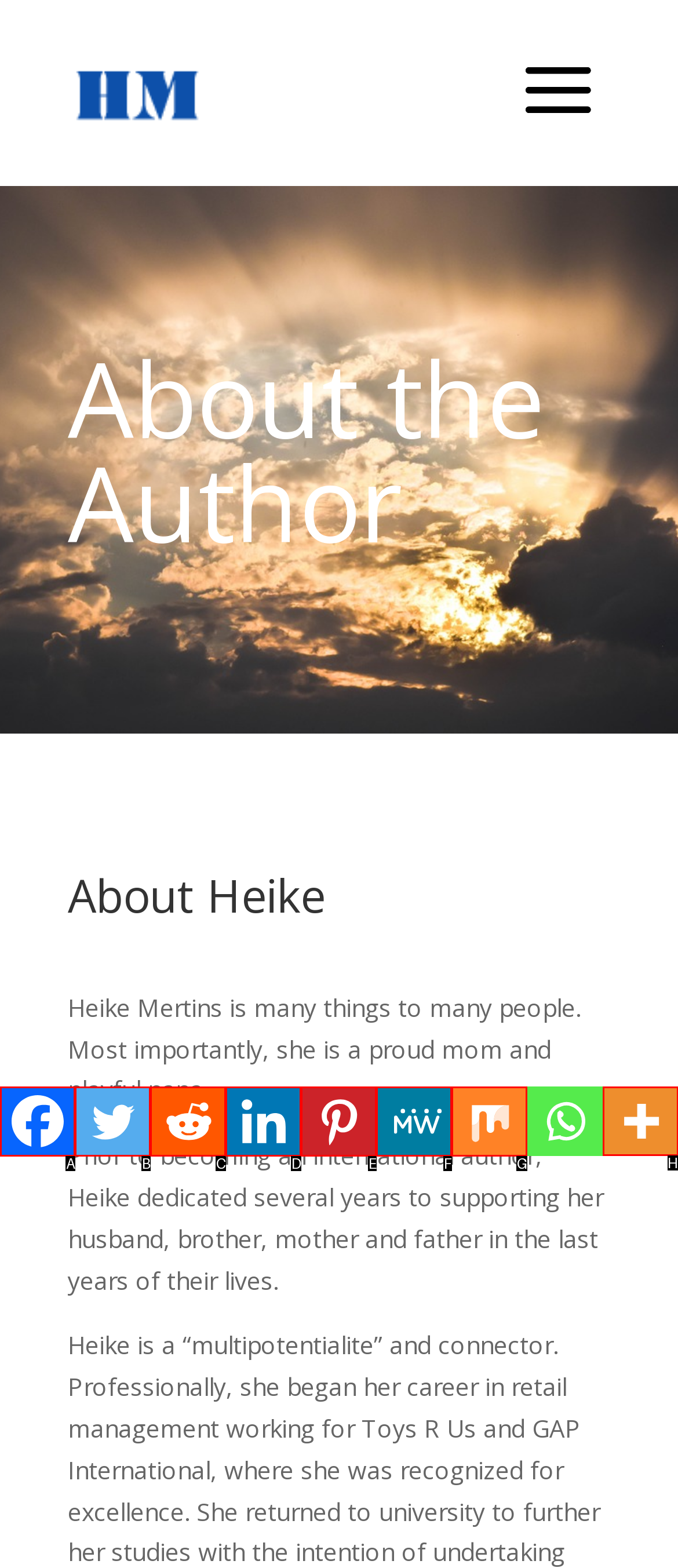From the given options, indicate the letter that corresponds to the action needed to complete this task: explore Heike's other social media profiles. Respond with only the letter.

H